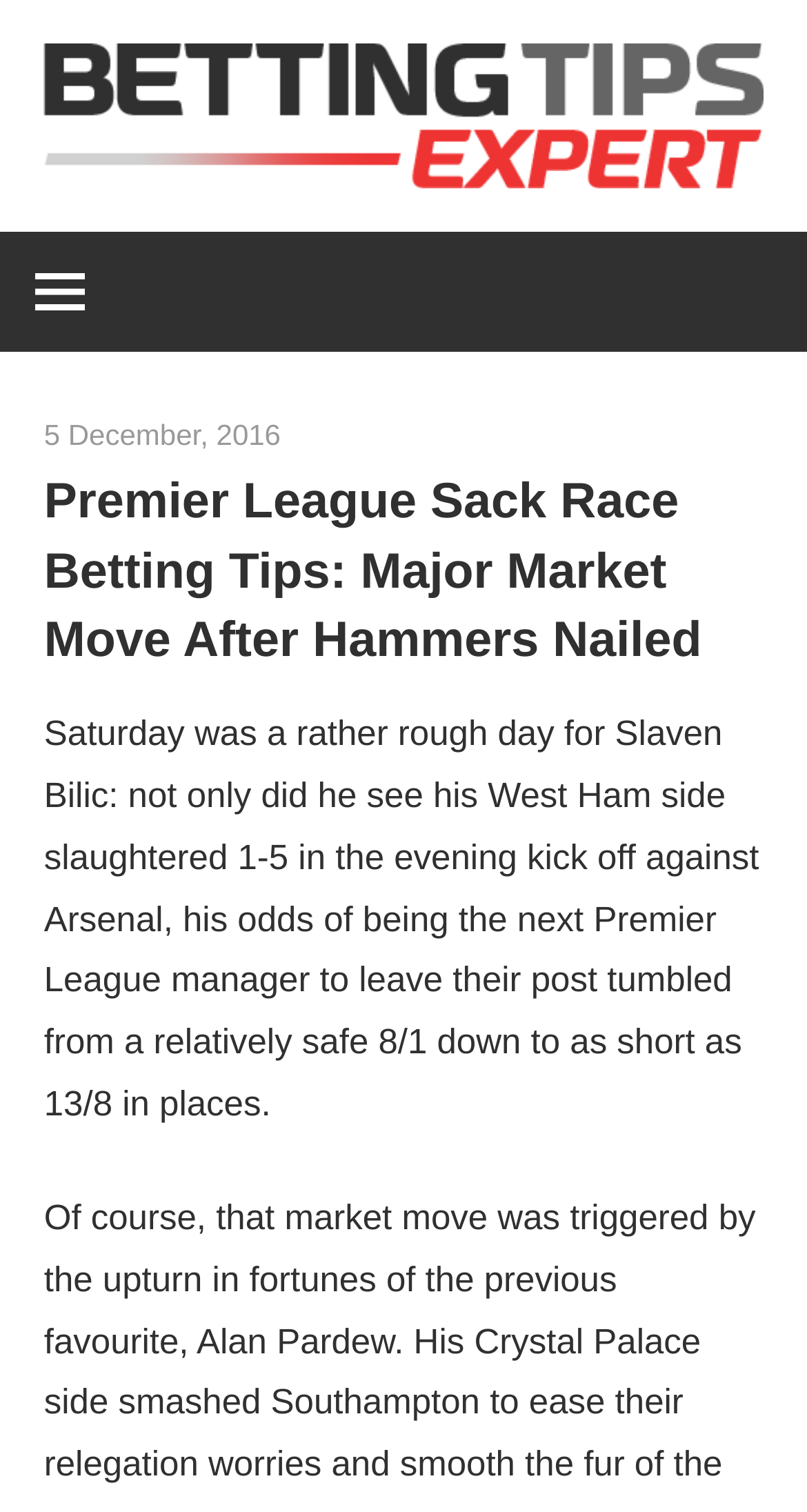Provide a brief response to the question below using a single word or phrase: 
What is the date of the article?

5 December, 2016